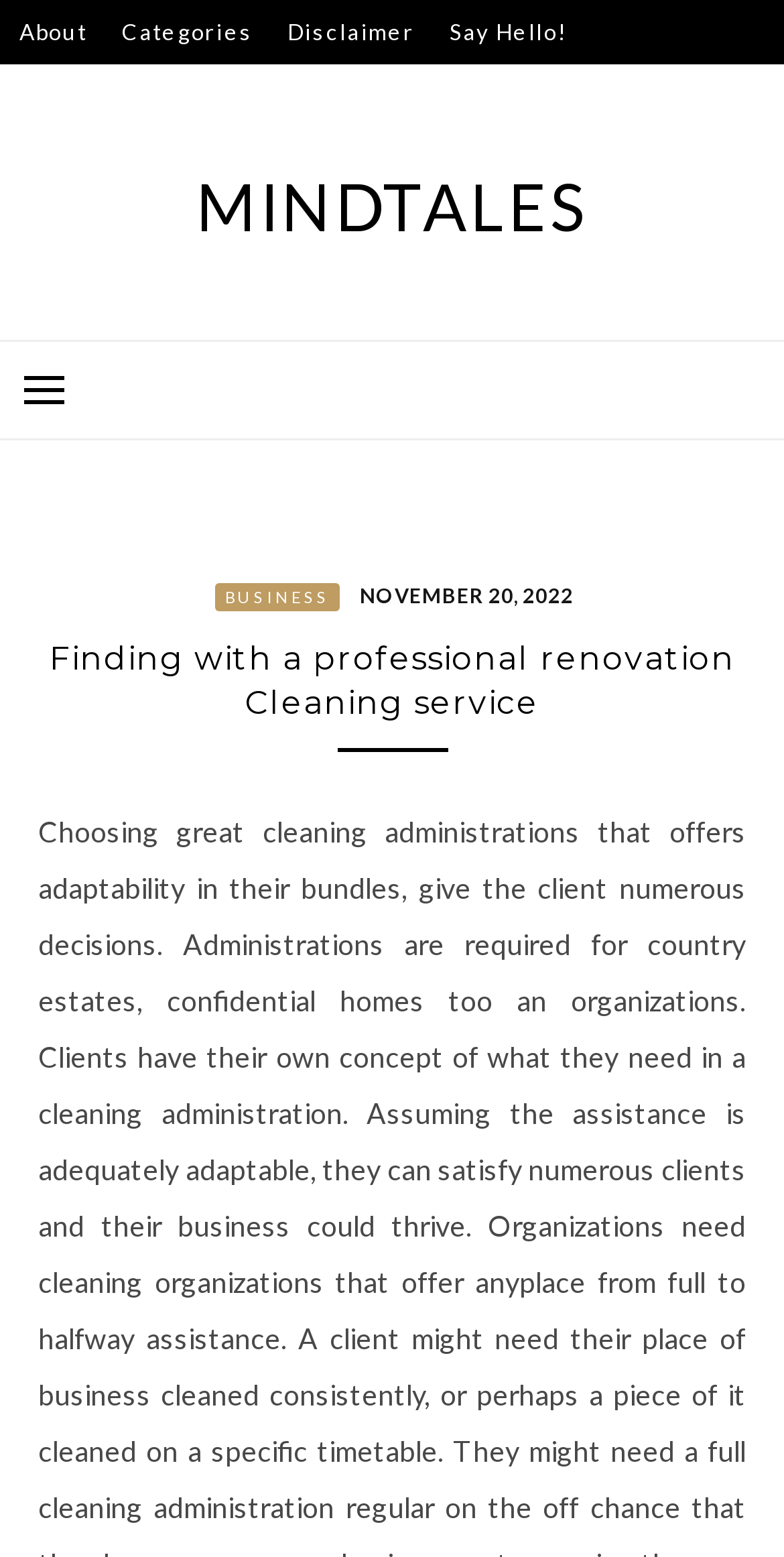Provide a one-word or short-phrase answer to the question:
What is the name of the website?

MindTales